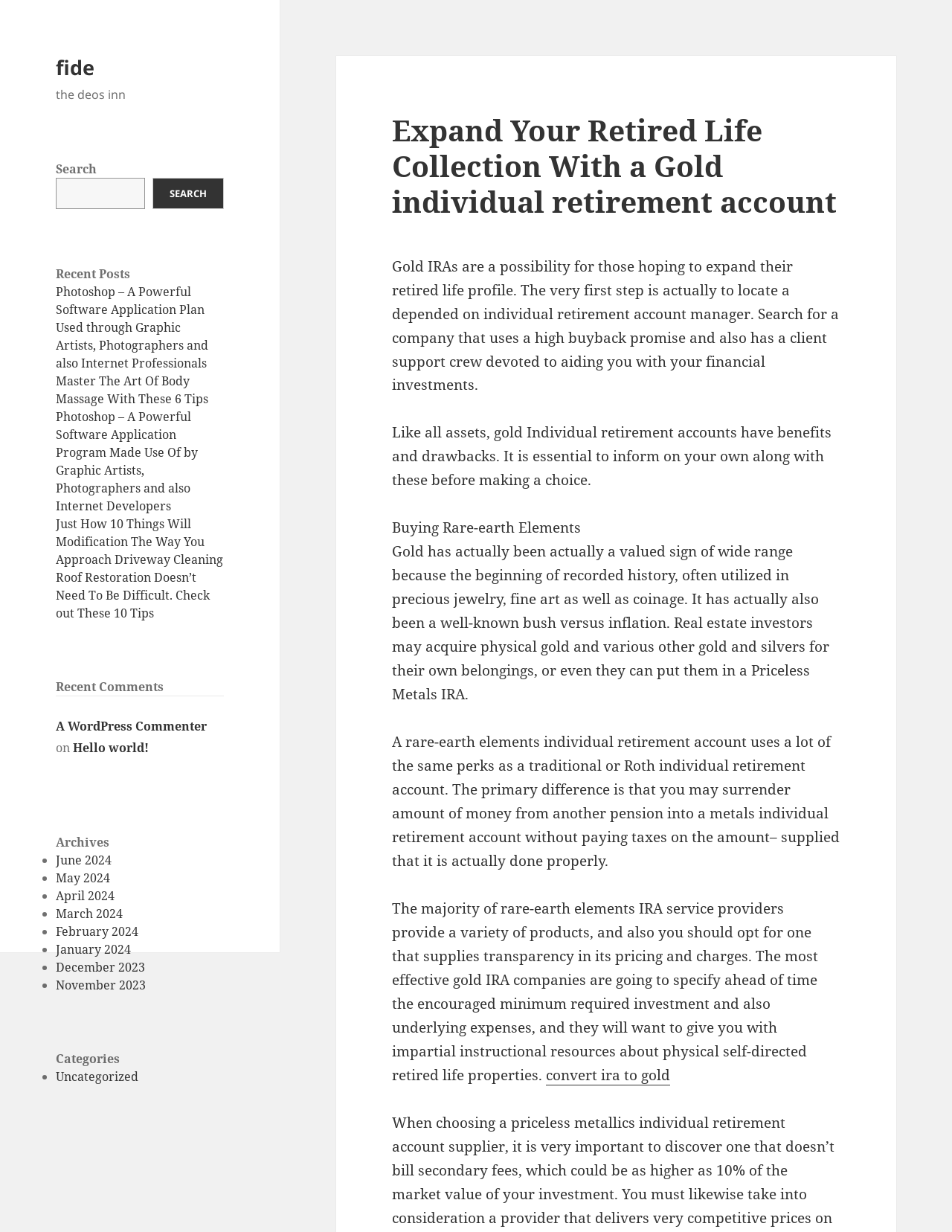Provide the bounding box coordinates of the UI element this sentence describes: "convert ira to gold".

[0.573, 0.865, 0.704, 0.881]